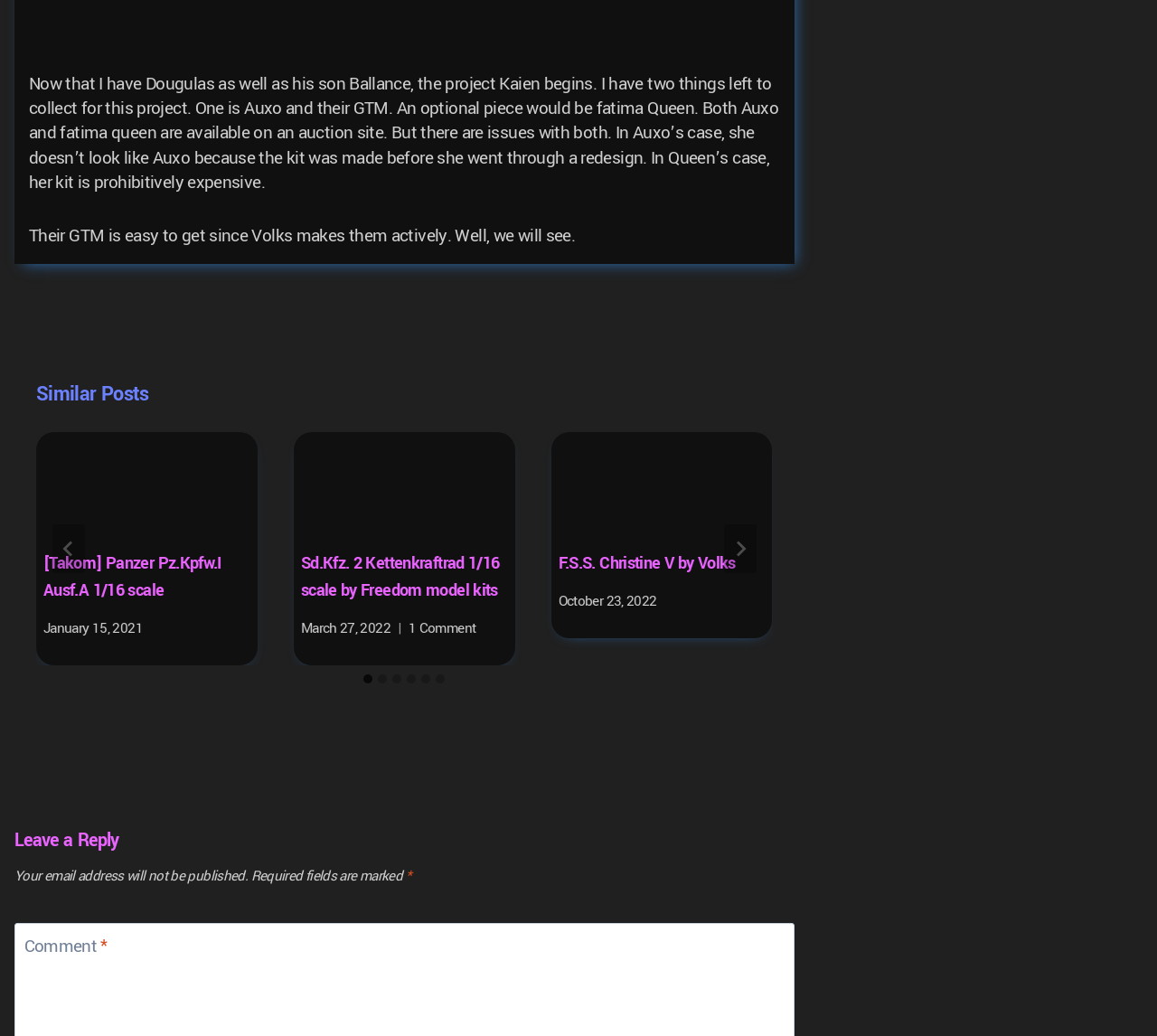Can you determine the bounding box coordinates of the area that needs to be clicked to fulfill the following instruction: "Go to the last slide"?

[0.045, 0.506, 0.073, 0.553]